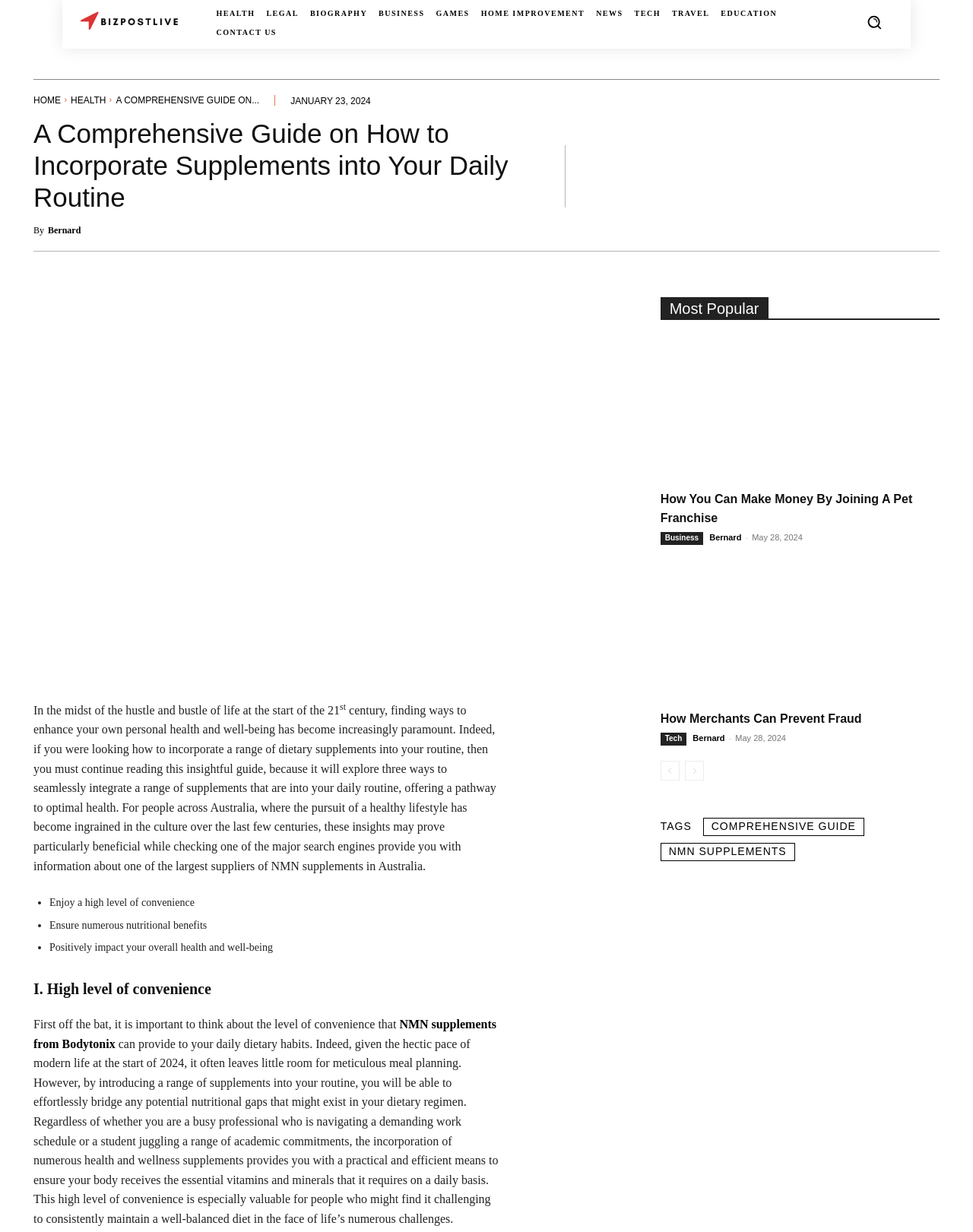Find the bounding box coordinates for the area you need to click to carry out the instruction: "Go to the 'CONTACT US' page". The coordinates should be four float numbers between 0 and 1, indicated as [left, top, right, bottom].

[0.222, 0.02, 0.284, 0.033]